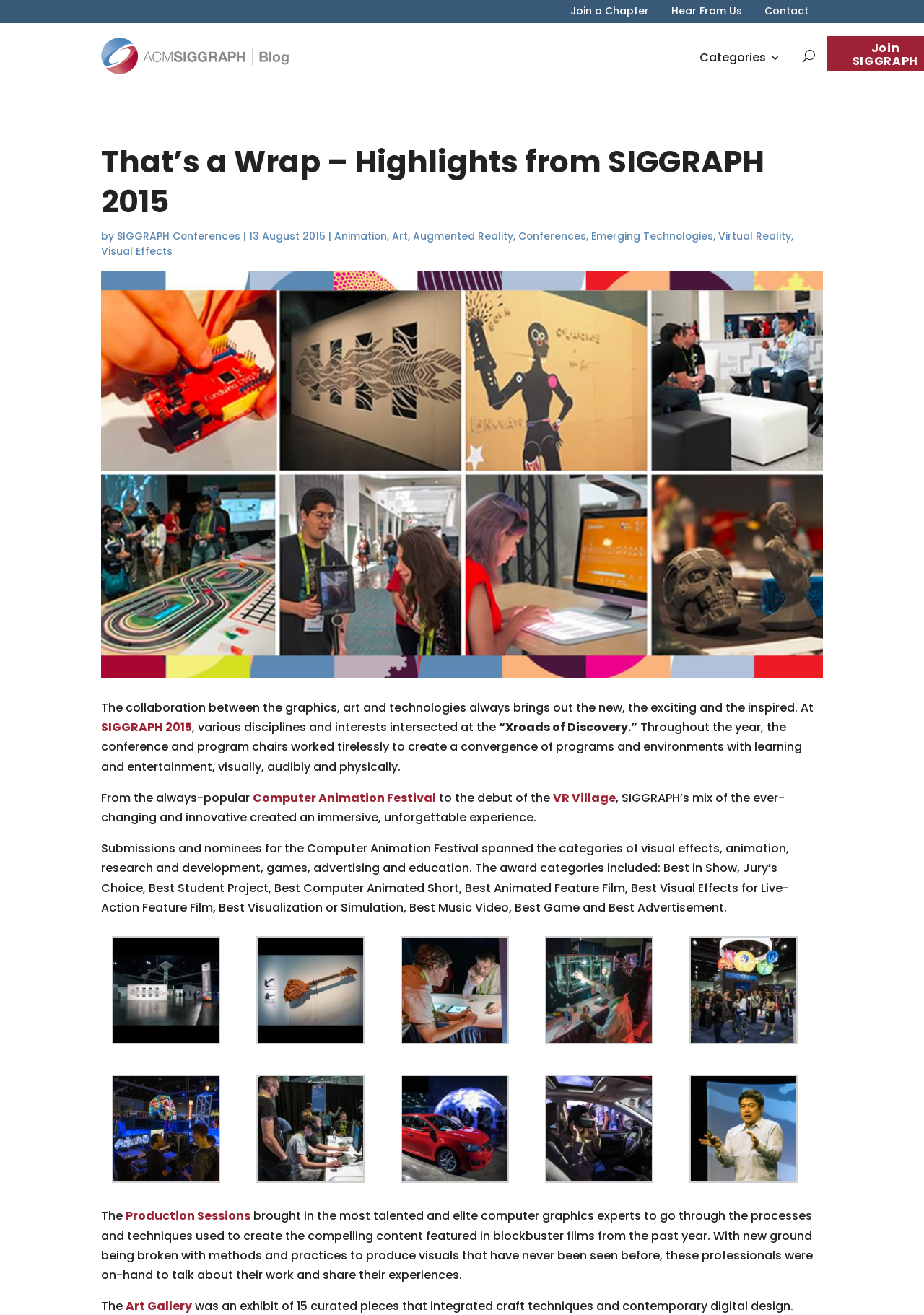Determine the bounding box coordinates of the section to be clicked to follow the instruction: "Read about SIGGRAPH 2015". The coordinates should be given as four float numbers between 0 and 1, formatted as [left, top, right, bottom].

[0.109, 0.547, 0.208, 0.559]